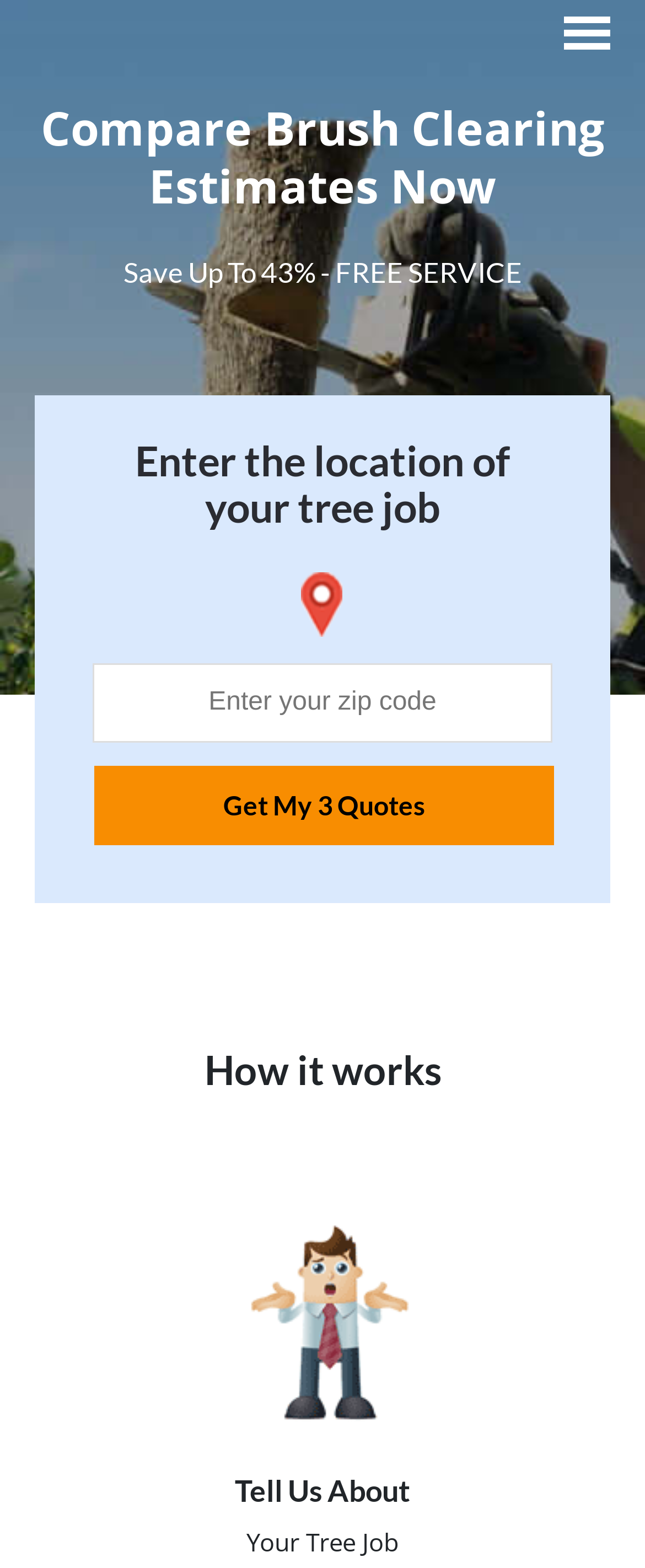What is the benefit of using this service?
Answer with a single word or phrase by referring to the visual content.

Save up to 43%